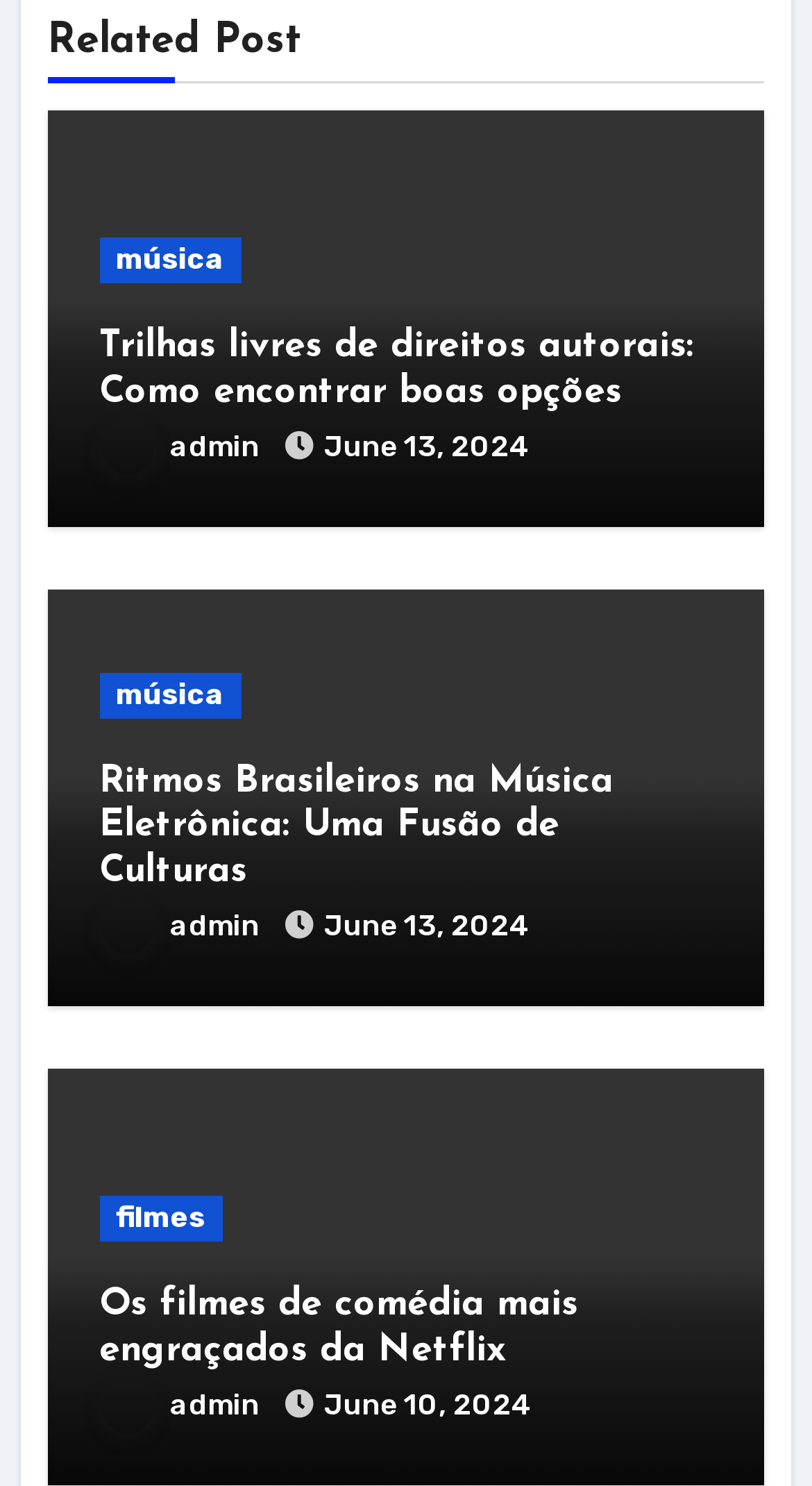Could you locate the bounding box coordinates for the section that should be clicked to accomplish this task: "Read the article 'Trilhas livres de direitos autorais: Como encontrar boas opções'".

[0.122, 0.221, 0.856, 0.278]